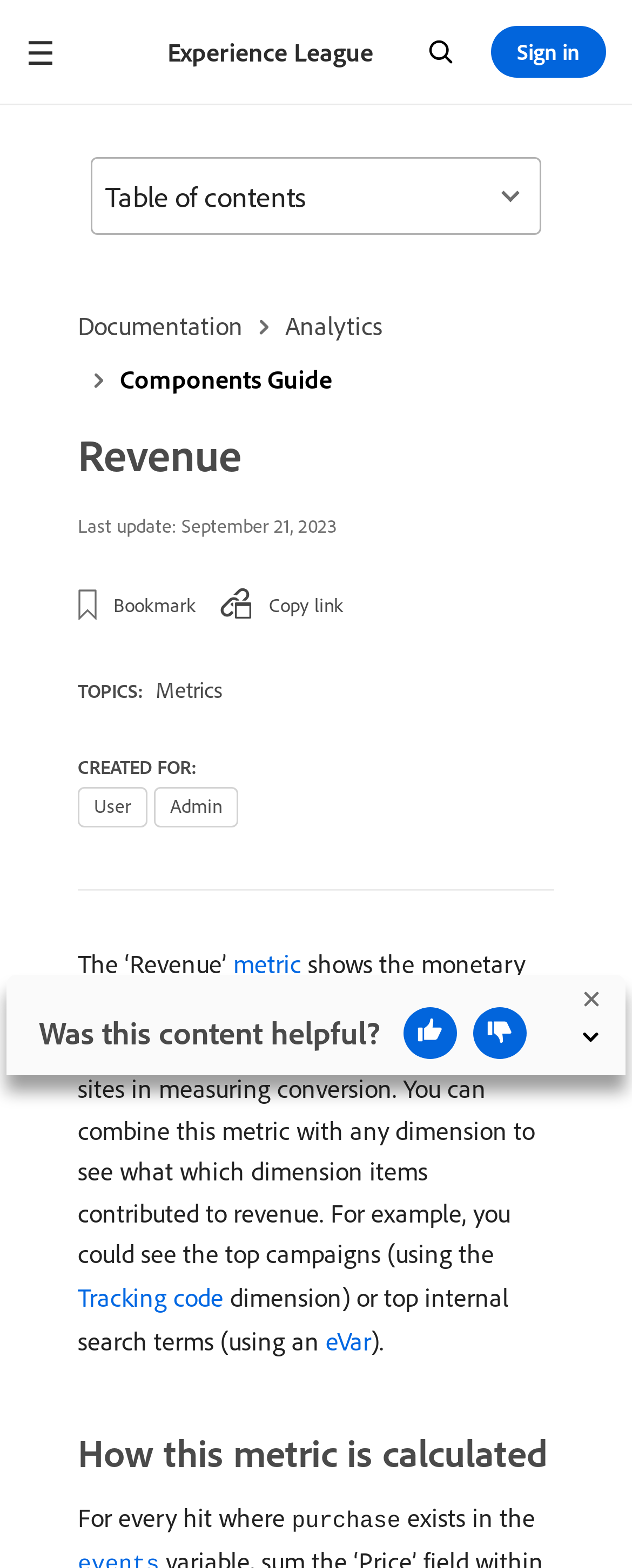Please identify the bounding box coordinates of the element that needs to be clicked to perform the following instruction: "Navigate to Analytics".

[0.385, 0.191, 0.605, 0.225]